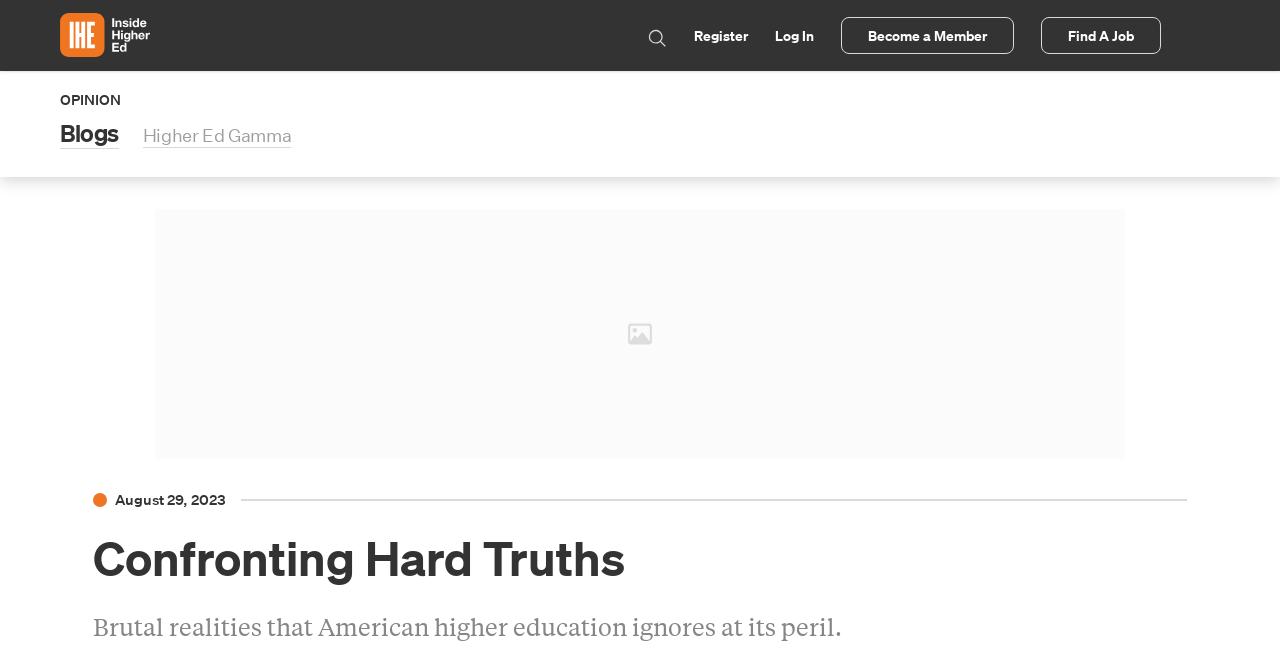Please predict the bounding box coordinates (top-left x, top-left y, bottom-right x, bottom-right y) for the UI element in the screenshot that fits the description: Find A Job

[0.813, 0.026, 0.907, 0.083]